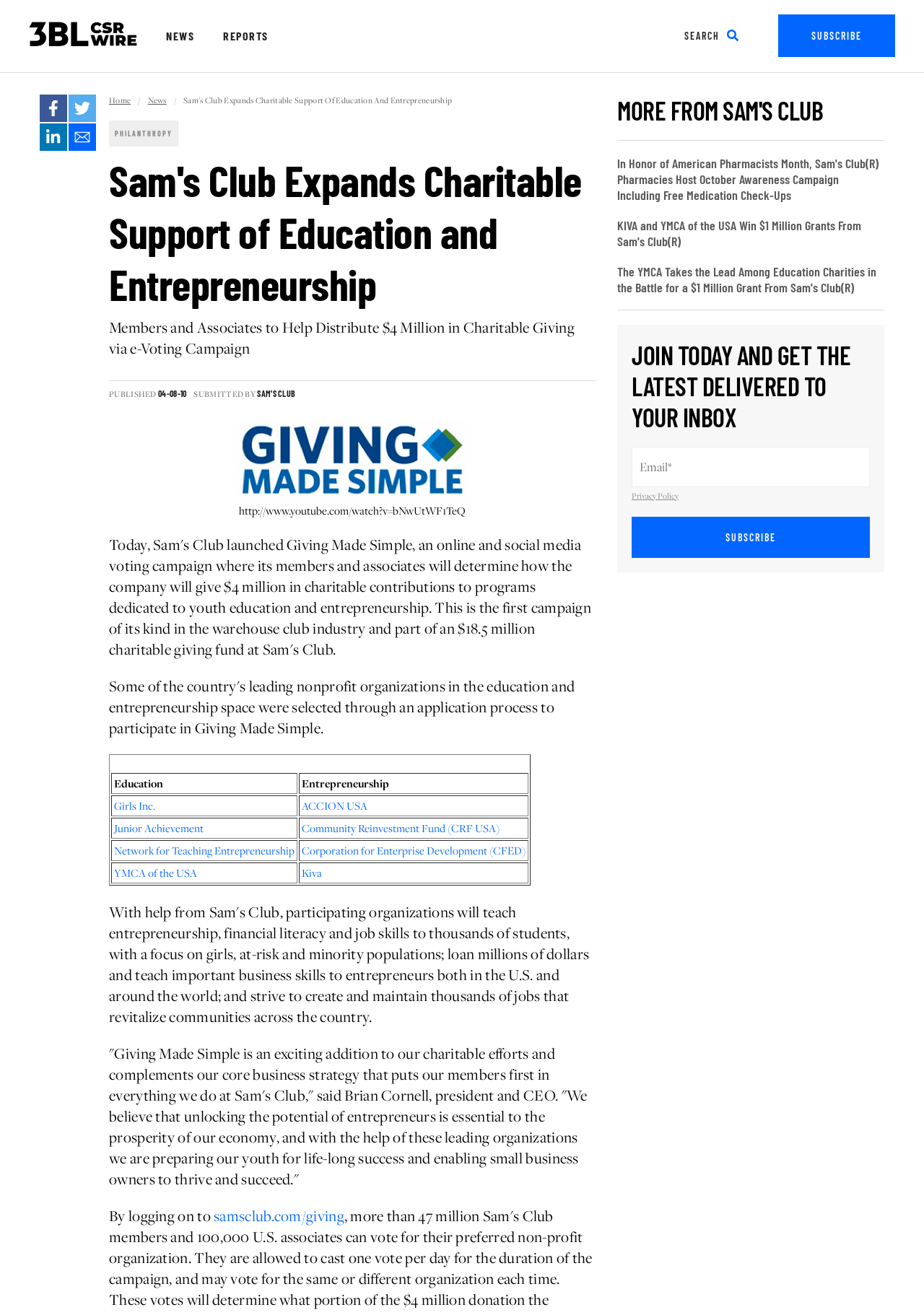Locate the bounding box of the user interface element based on this description: "Community Reinvestment Fund (CRF USA)".

[0.327, 0.624, 0.541, 0.636]